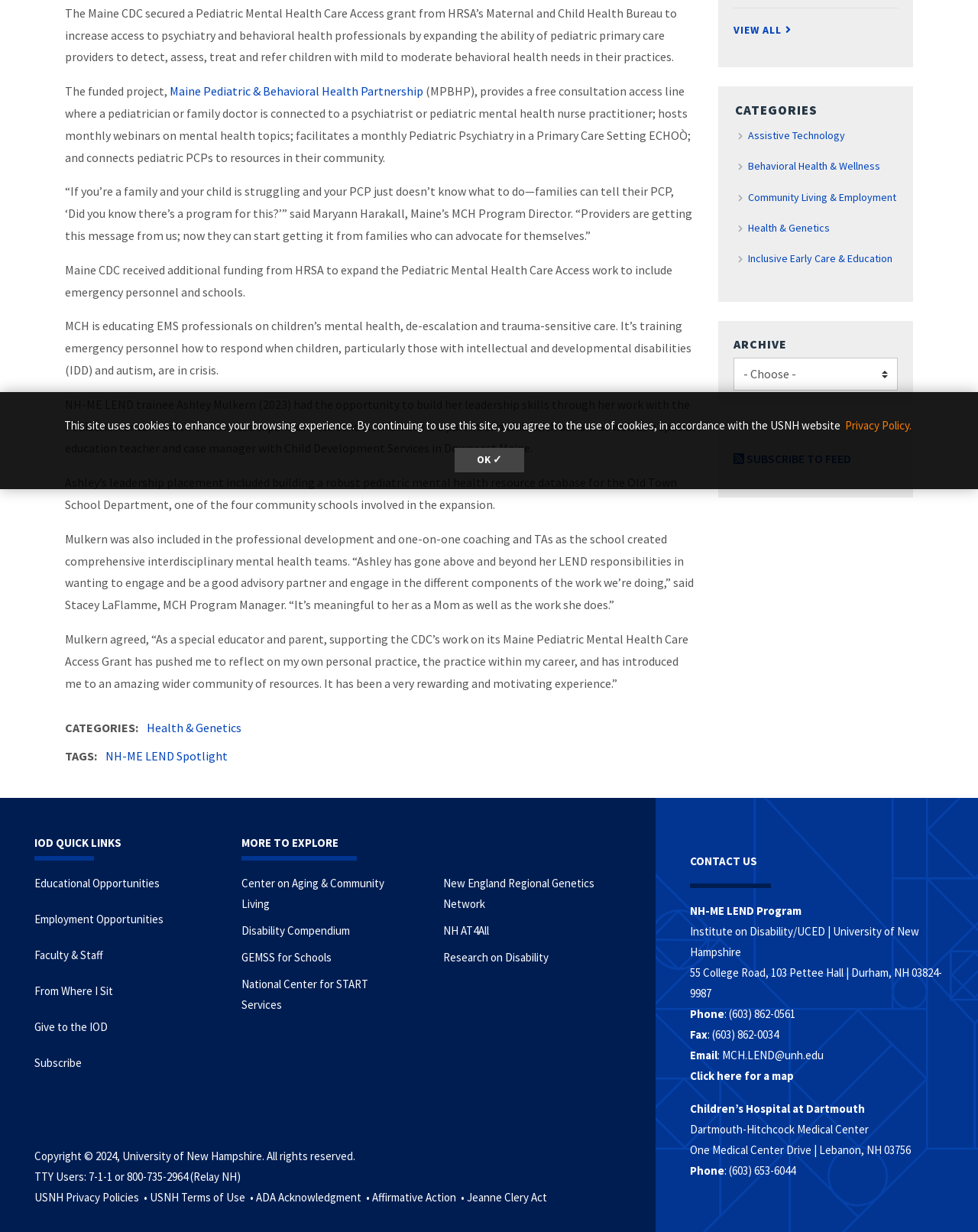Identify and provide the bounding box for the element described by: "Politica Cookie".

None